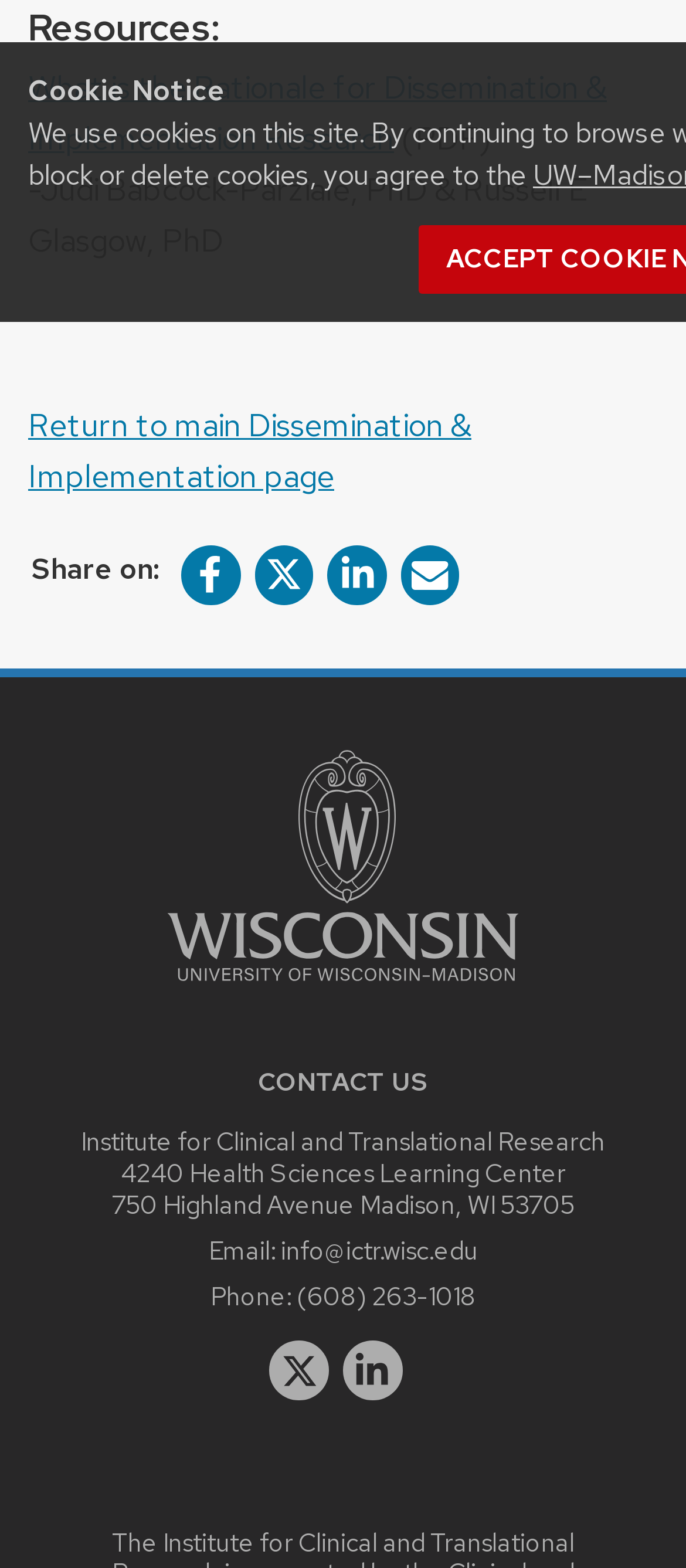Please identify the bounding box coordinates of the area that needs to be clicked to follow this instruction: "Email this post".

[0.584, 0.348, 0.67, 0.385]